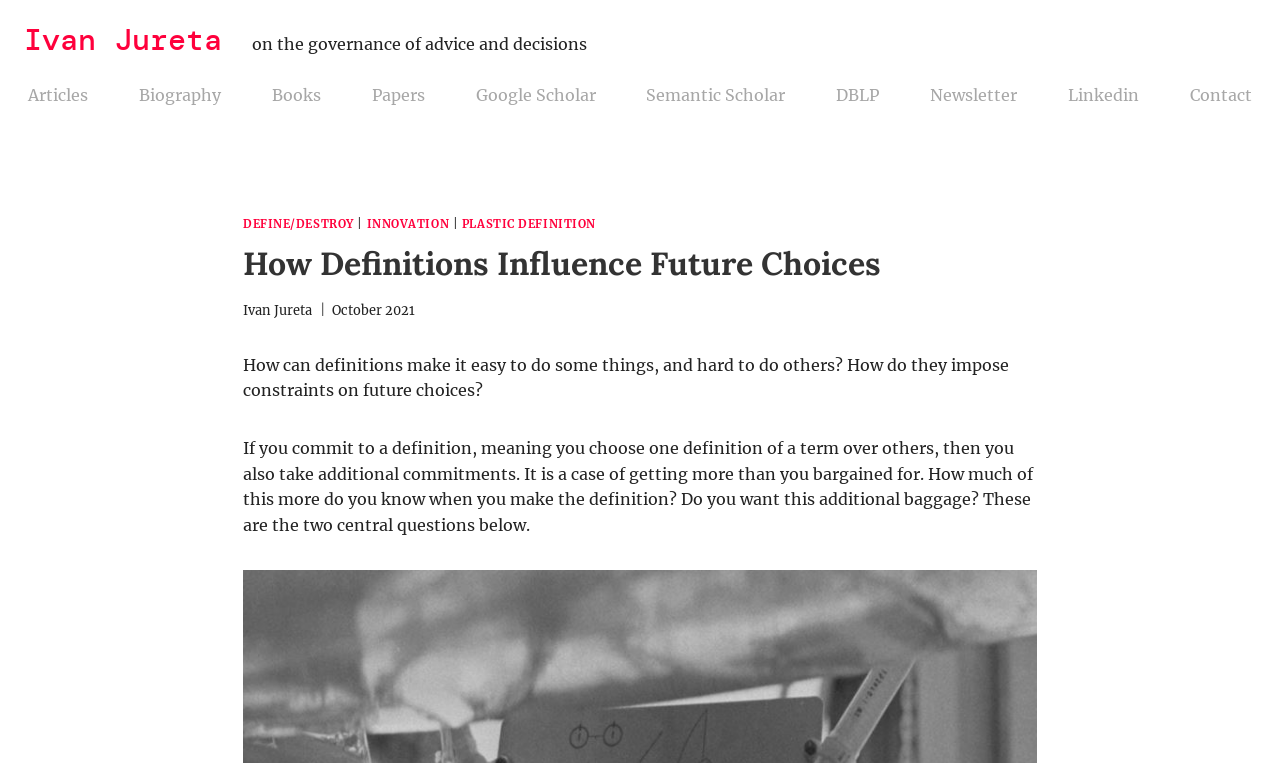Write a detailed summary of the webpage, including text, images, and layout.

This webpage is about Ivan Jureta's article "How Definitions Influence Future Choices". At the top, there is a link to Ivan Jureta's profile. Below it, there is a brief description of the article, "on the governance of advice and decisions". 

On the left side, there is a secondary navigation menu with 9 links: "Articles", "Biography", "Books", "Papers", "Google Scholar", "Semantic Scholar", "DBLP", "Newsletter", and "Linkedin", followed by a "Contact" link at the bottom. 

The main content of the webpage is divided into sections. The first section has a header "DEFINE/DESTROY" with links to "INNOVATION" and "PLASTIC DEFINITION" on the right side. Below it, there is a heading "How Definitions Influence Future Choices" with a link to Ivan Jureta's profile on the right side. 

The article's content starts with a question about how definitions can influence future choices, followed by a brief introduction to the topic. The text explains that committing to a definition can lead to additional commitments, and raises questions about how much of this additional baggage is known when making a definition.